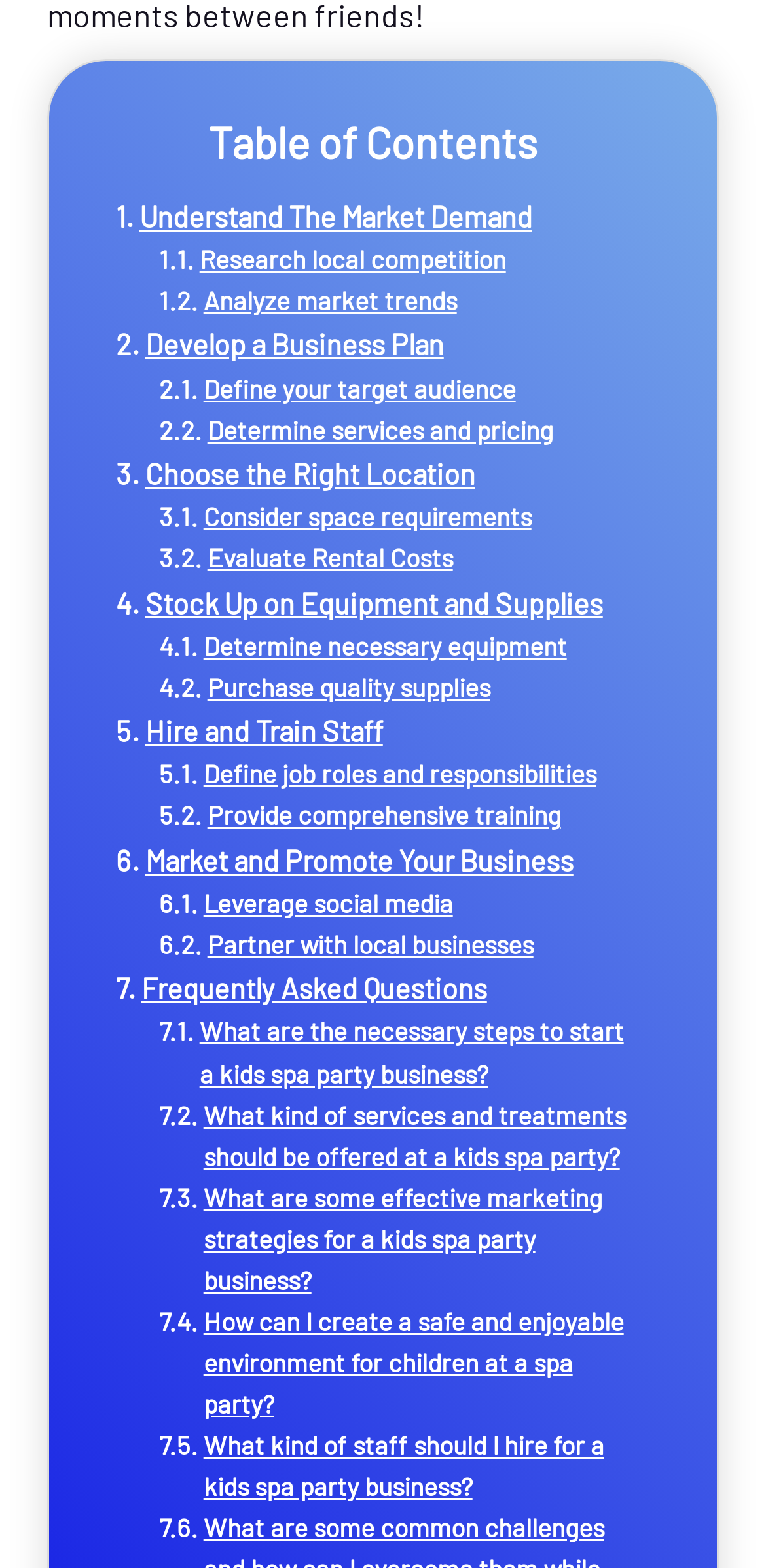Locate the bounding box coordinates of the segment that needs to be clicked to meet this instruction: "Develop a Business Plan".

[0.151, 0.206, 0.579, 0.235]